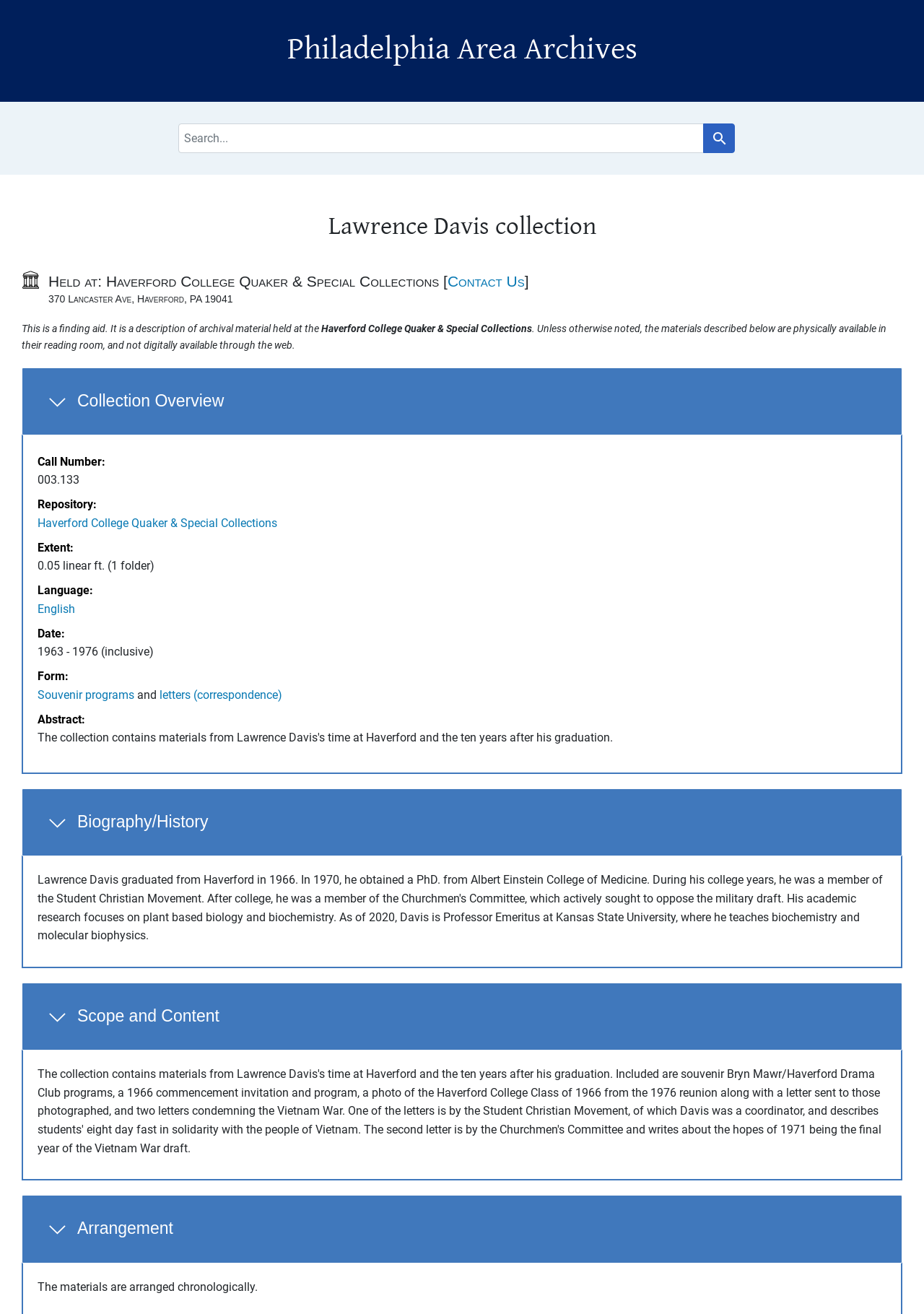Answer the question in one word or a short phrase:
What is the name of the collection?

Lawrence Davis collection